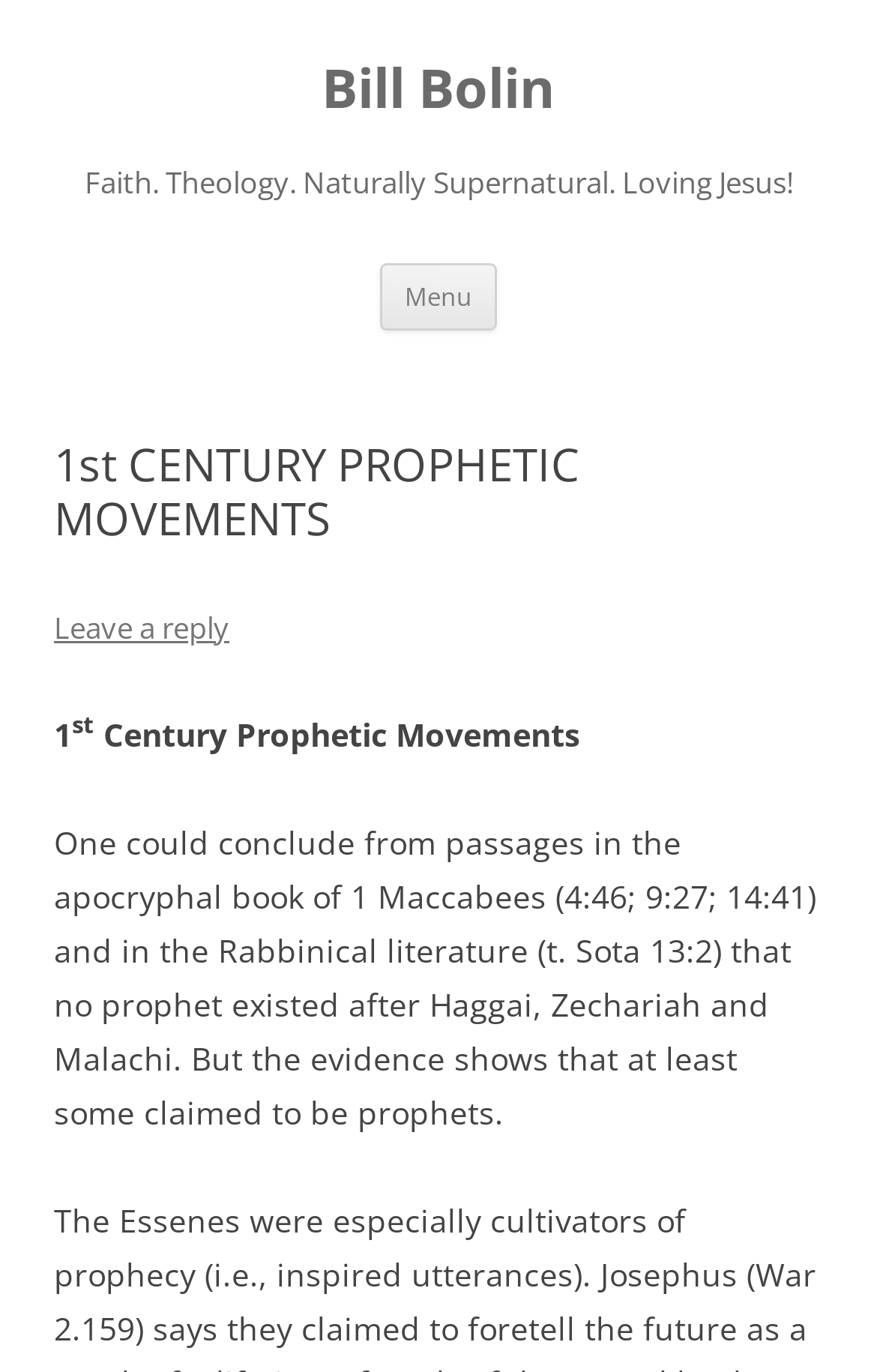Given the element description "Menu" in the screenshot, predict the bounding box coordinates of that UI element.

[0.433, 0.192, 0.567, 0.24]